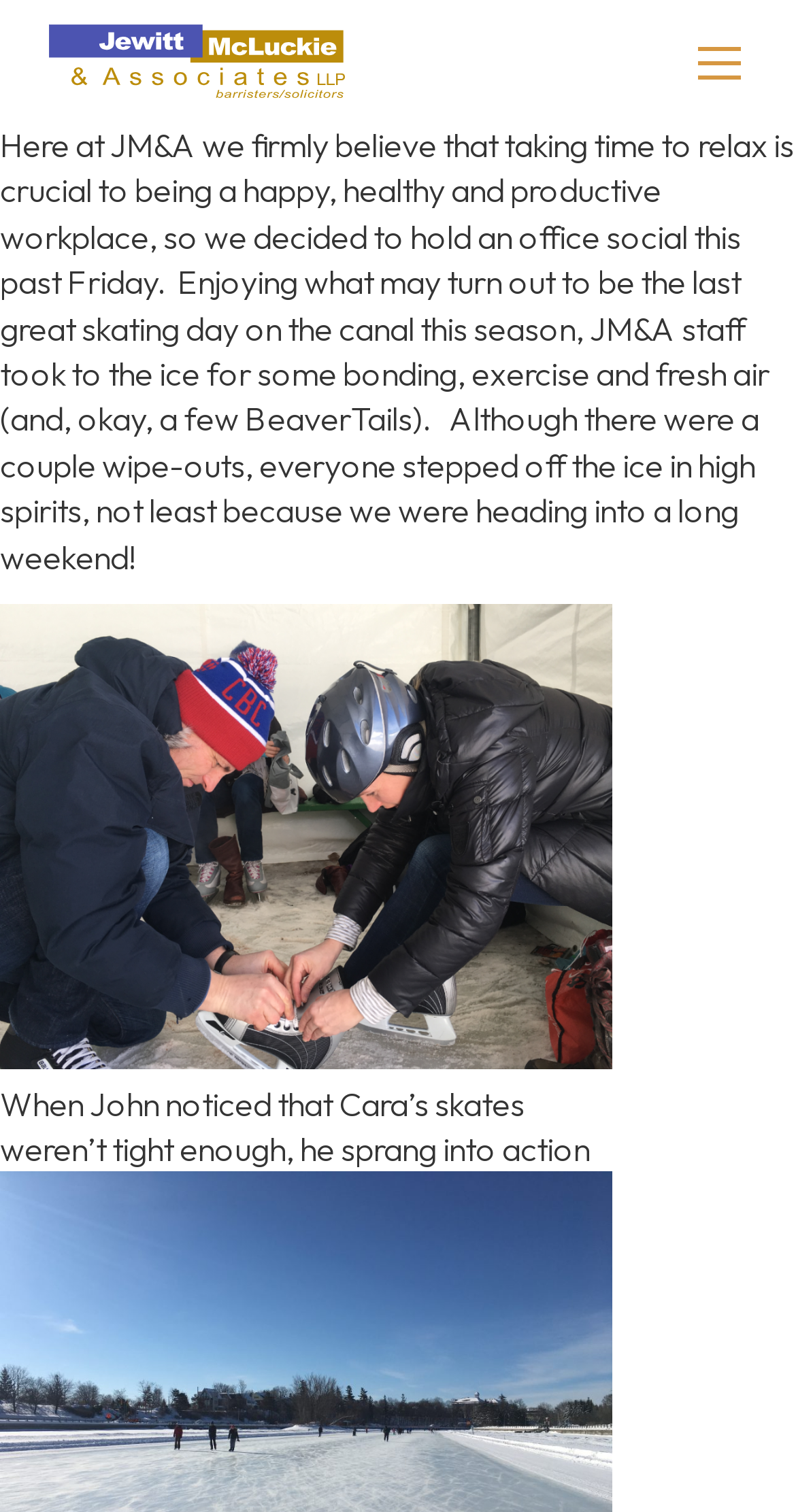Observe the image and answer the following question in detail: What is the shape of the building mentioned in the text?

I searched the entire text and did not find any mention of a building, so I concluded that there is no building mentioned.